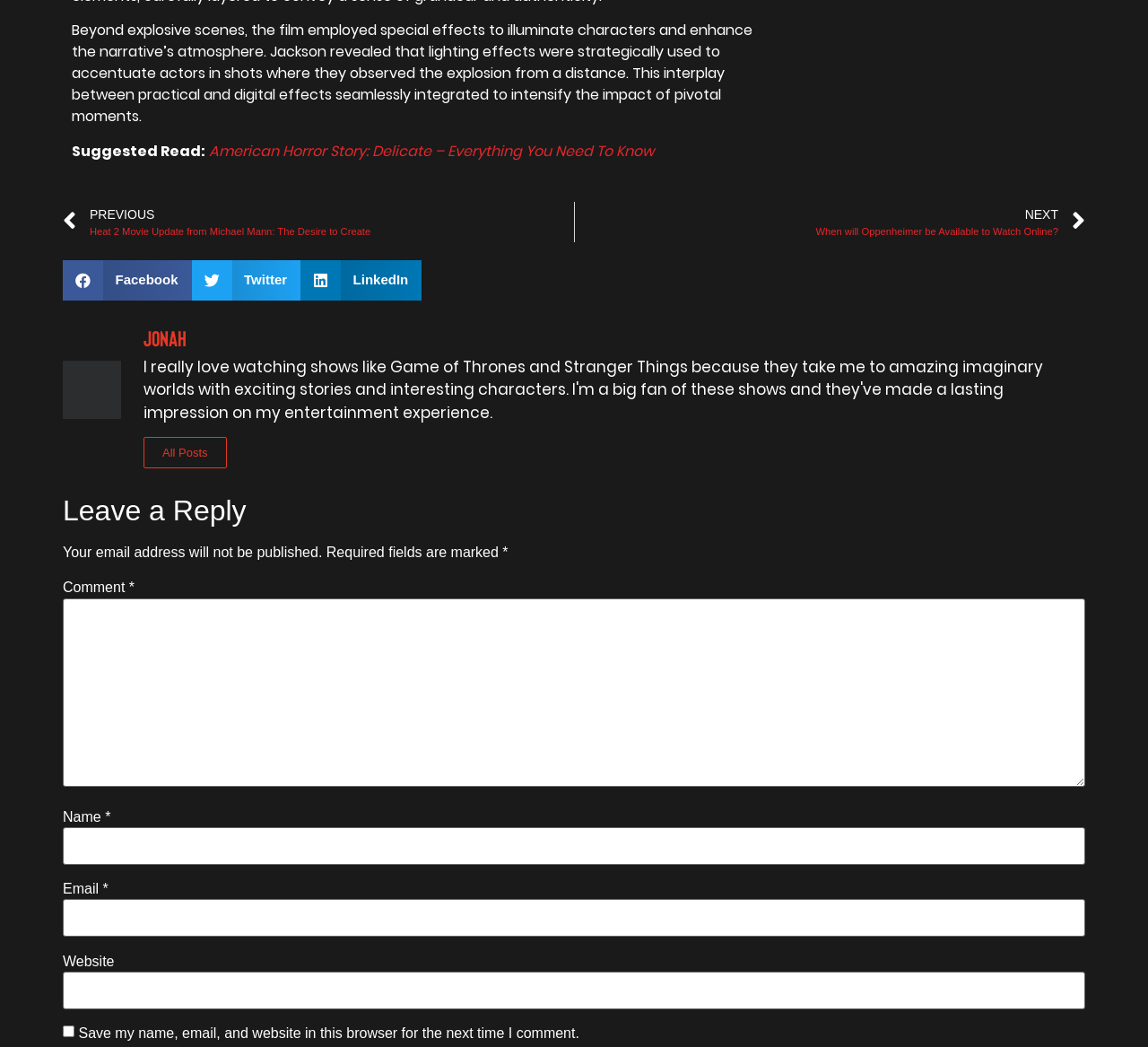Determine the bounding box coordinates of the clickable area required to perform the following instruction: "Share on Facebook". The coordinates should be represented as four float numbers between 0 and 1: [left, top, right, bottom].

[0.055, 0.249, 0.167, 0.287]